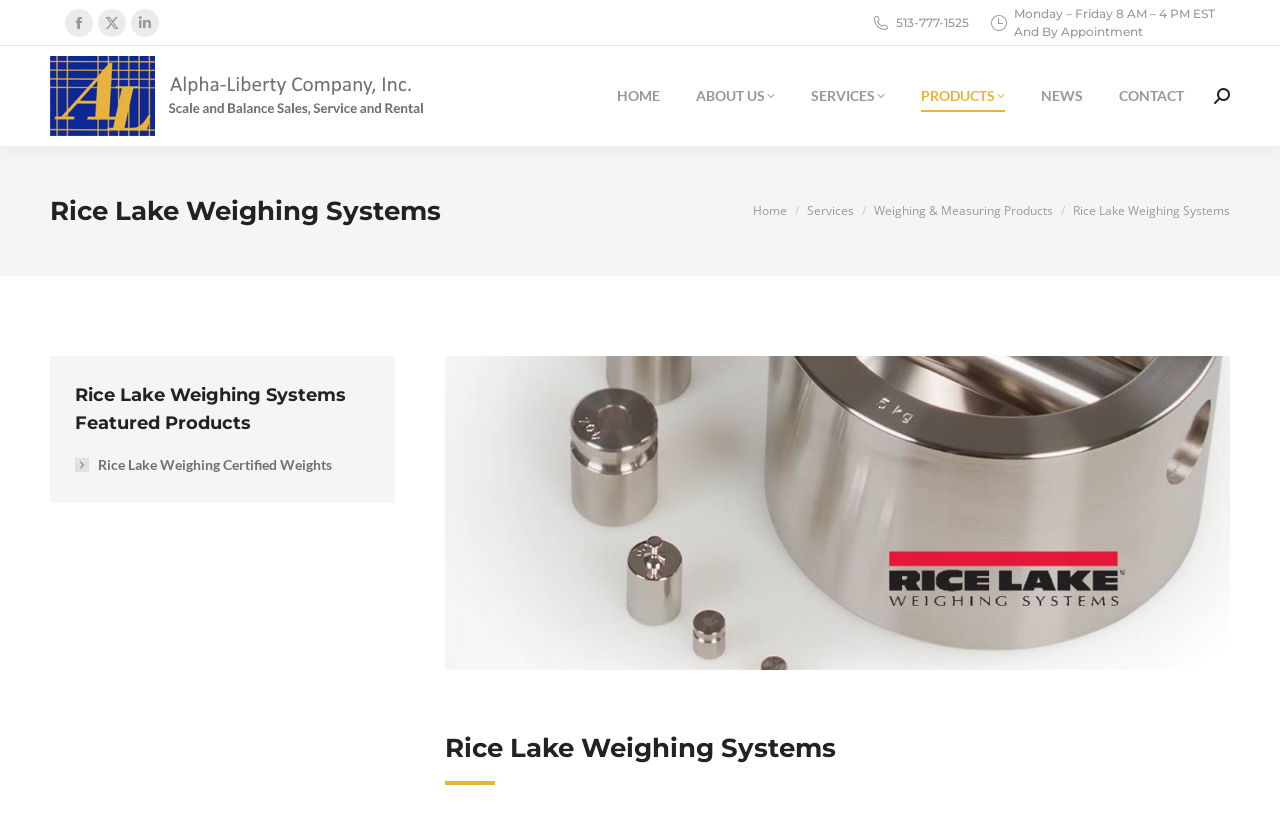Determine the bounding box coordinates of the element that should be clicked to execute the following command: "View Weighing & Measuring Products".

[0.683, 0.245, 0.823, 0.266]